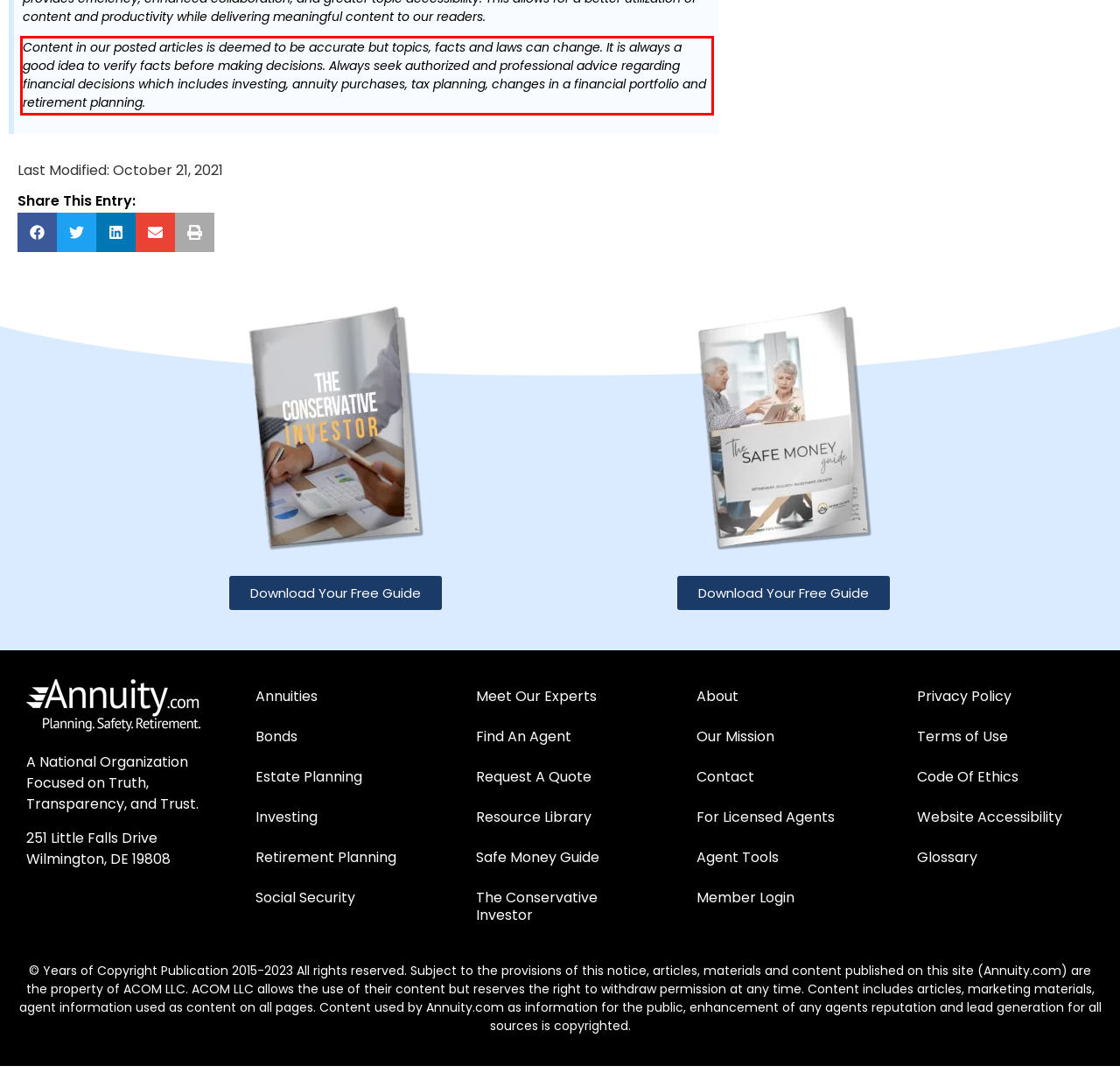Locate the red bounding box in the provided webpage screenshot and use OCR to determine the text content inside it.

Content in our posted articles is deemed to be accurate but topics, facts and laws can change. It is always a good idea to verify facts before making decisions. Always seek authorized and professional advice regarding financial decisions which includes investing, annuity purchases, tax planning, changes in a financial portfolio and retirement planning.